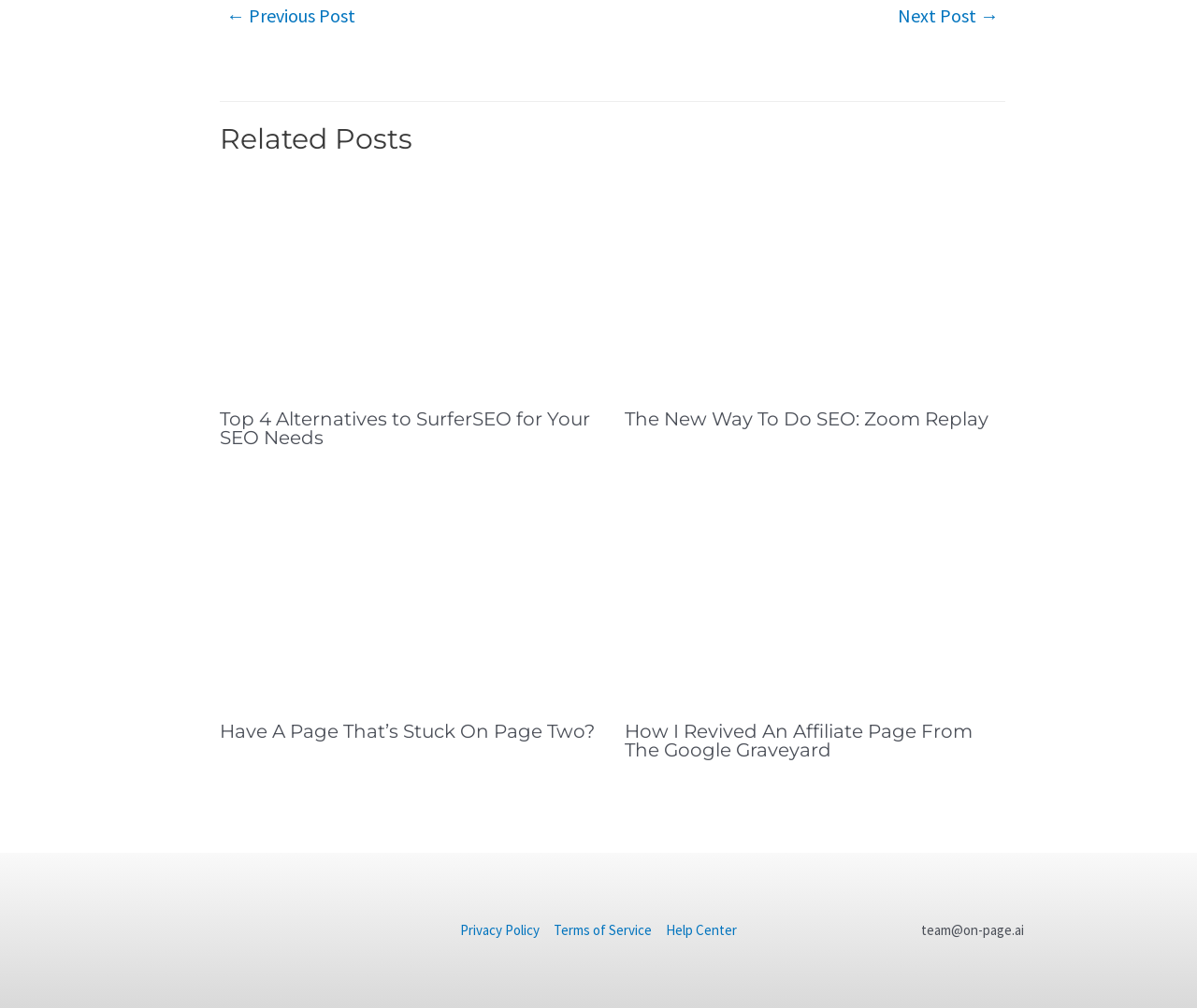Please identify the bounding box coordinates of the element on the webpage that should be clicked to follow this instruction: "read 'The New Way To Do SEO: Zoom Replay'". The bounding box coordinates should be given as four float numbers between 0 and 1, formatted as [left, top, right, bottom].

[0.521, 0.406, 0.84, 0.424]